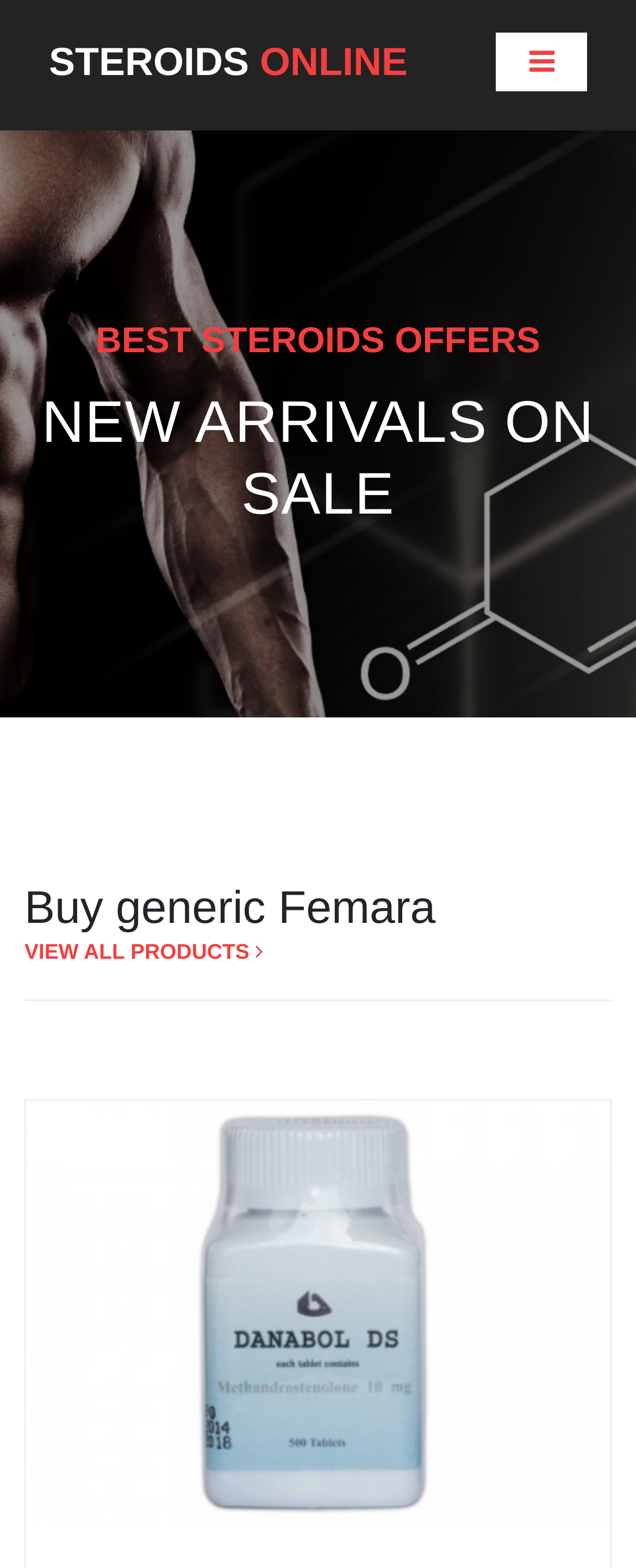Using a single word or phrase, answer the following question: 
What is the purpose of the 'Toggle navigation' button?

To expand navigation